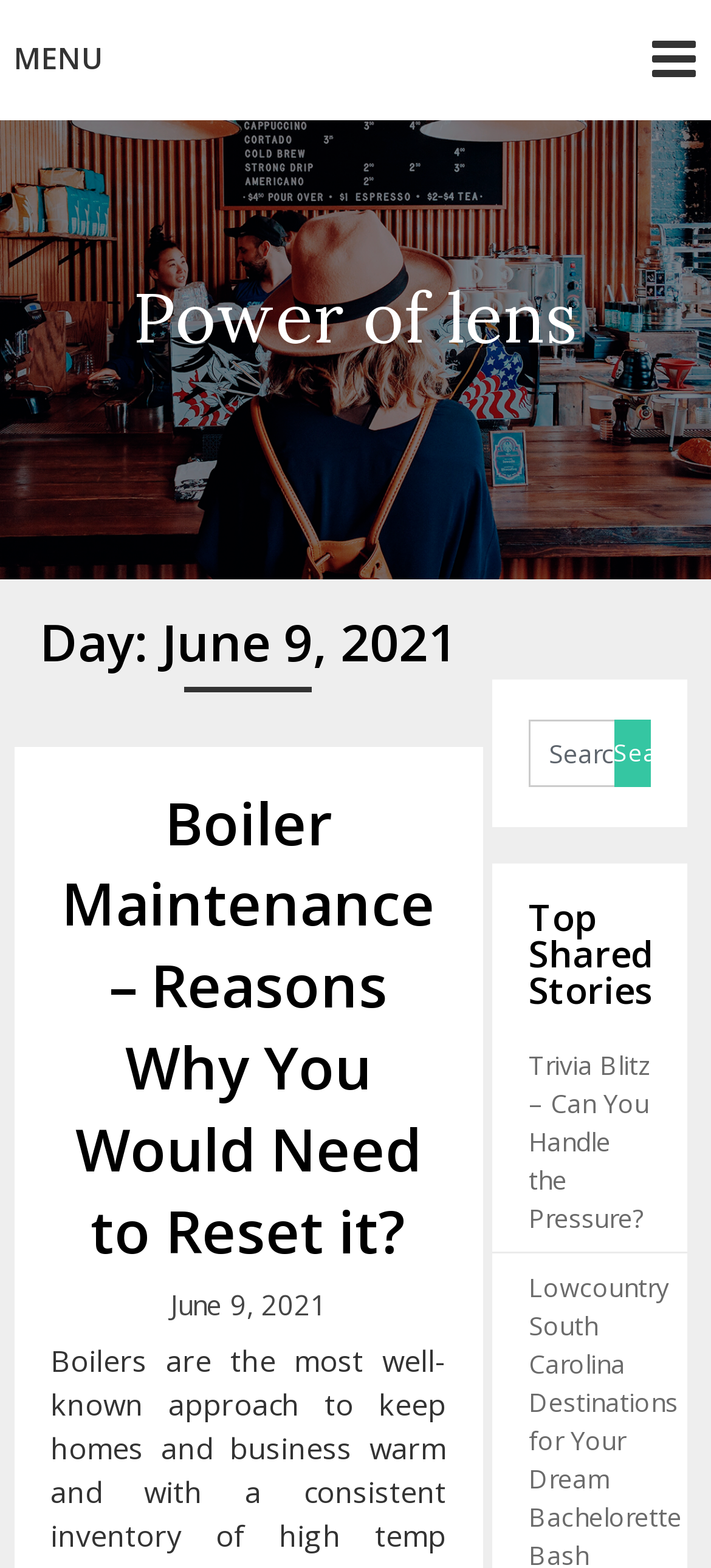How many article titles are there under the 'Top Shared Stories' section?
Look at the image and provide a short answer using one word or a phrase.

1